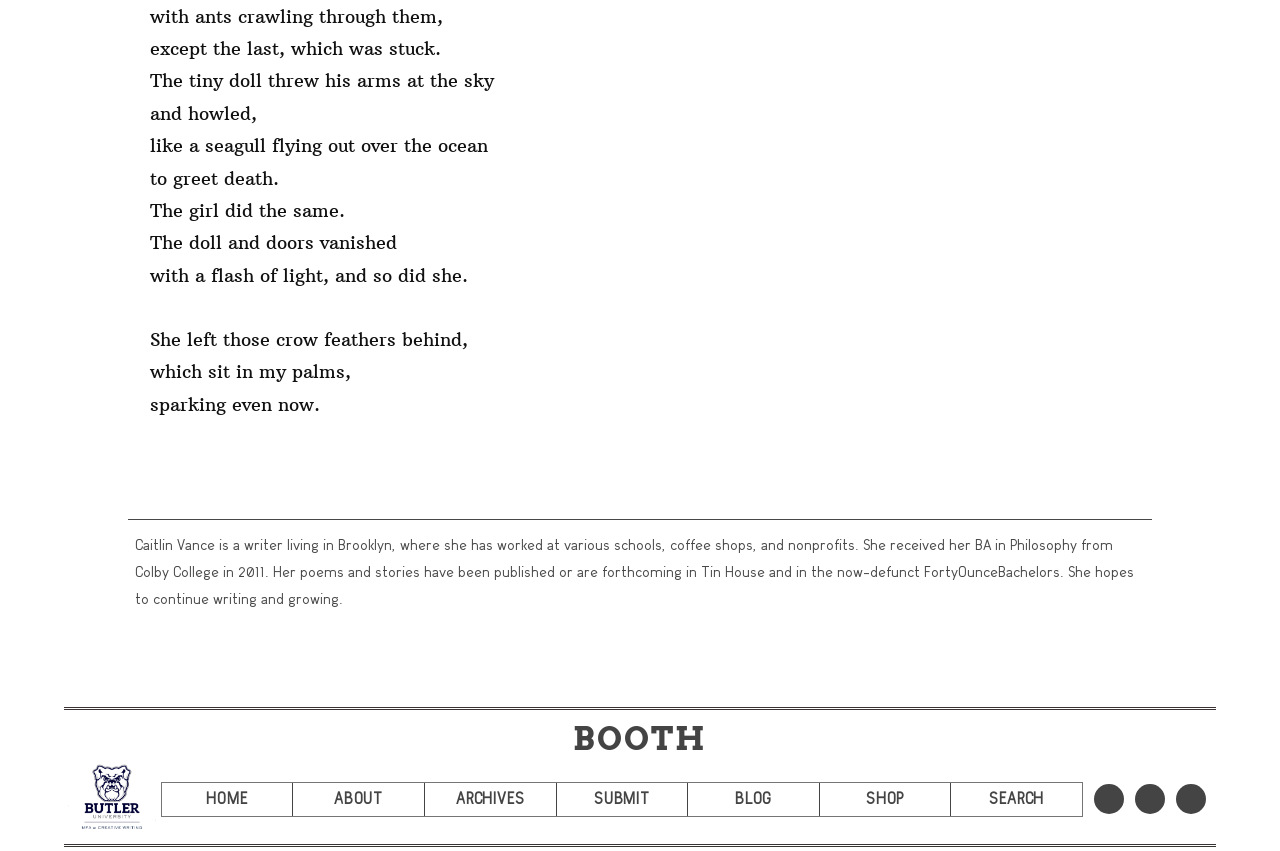Based on the element description, predict the bounding box coordinates (top-left x, top-left y, bottom-right x, bottom-right y) for the UI element in the screenshot: CONTACT

None